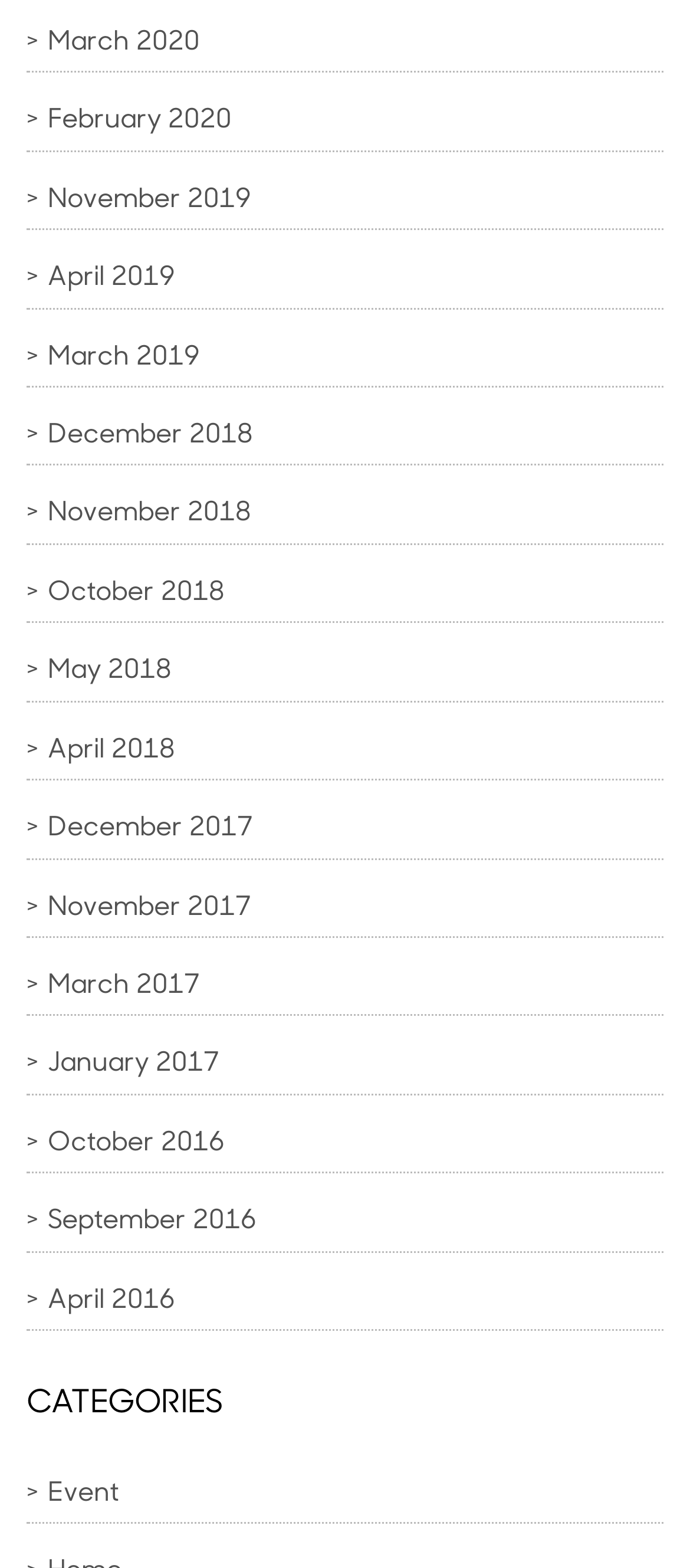What is the latest year listed on the webpage?
Provide a short answer using one word or a brief phrase based on the image.

2020